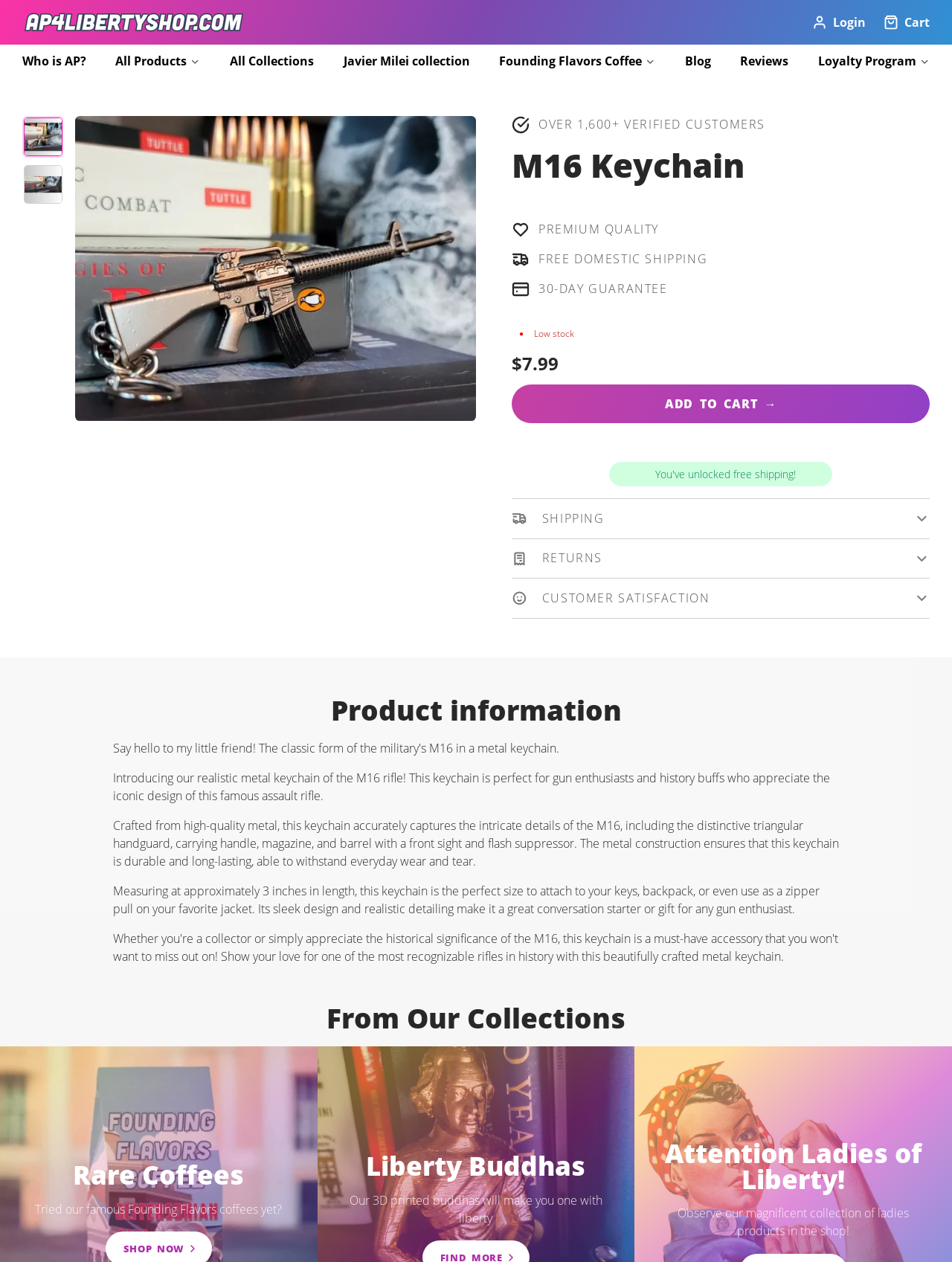Given the element description Cart, specify the bounding box coordinates of the corresponding UI element in the format (top-left x, top-left y, bottom-right x, bottom-right y). All values must be between 0 and 1.

[0.928, 0.012, 0.977, 0.024]